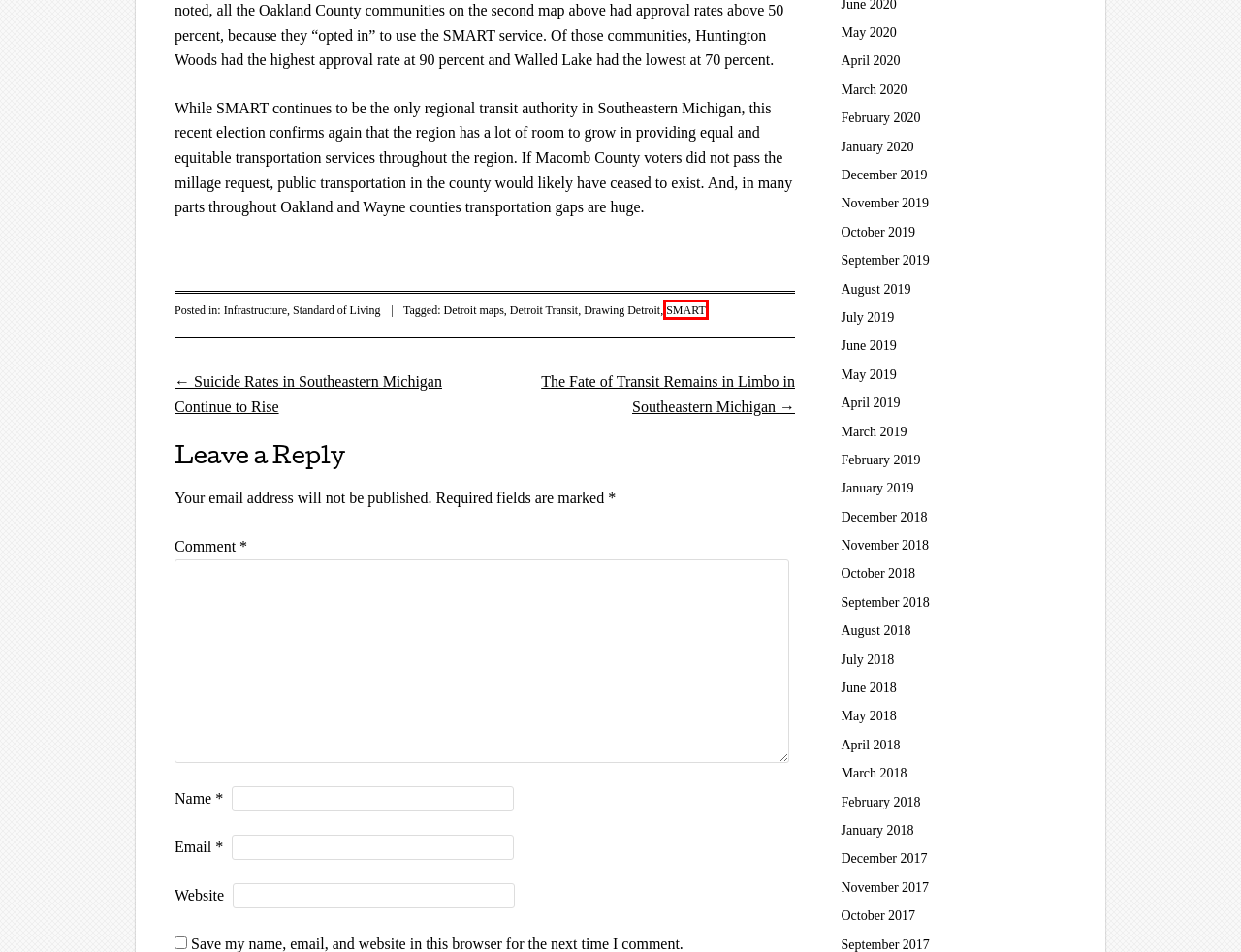You are given a screenshot of a webpage with a red rectangle bounding box around a UI element. Select the webpage description that best matches the new webpage after clicking the element in the bounding box. Here are the candidates:
A. May | 2019 | Drawing Detroit
B. September | 2019 | Drawing Detroit
C. January | 2019 | Drawing Detroit
D. SMART | Drawing Detroit
E. February | 2020 | Drawing Detroit
F. August | 2019 | Drawing Detroit
G. Detroit maps | Drawing Detroit
H. September | 2017 | Drawing Detroit

D